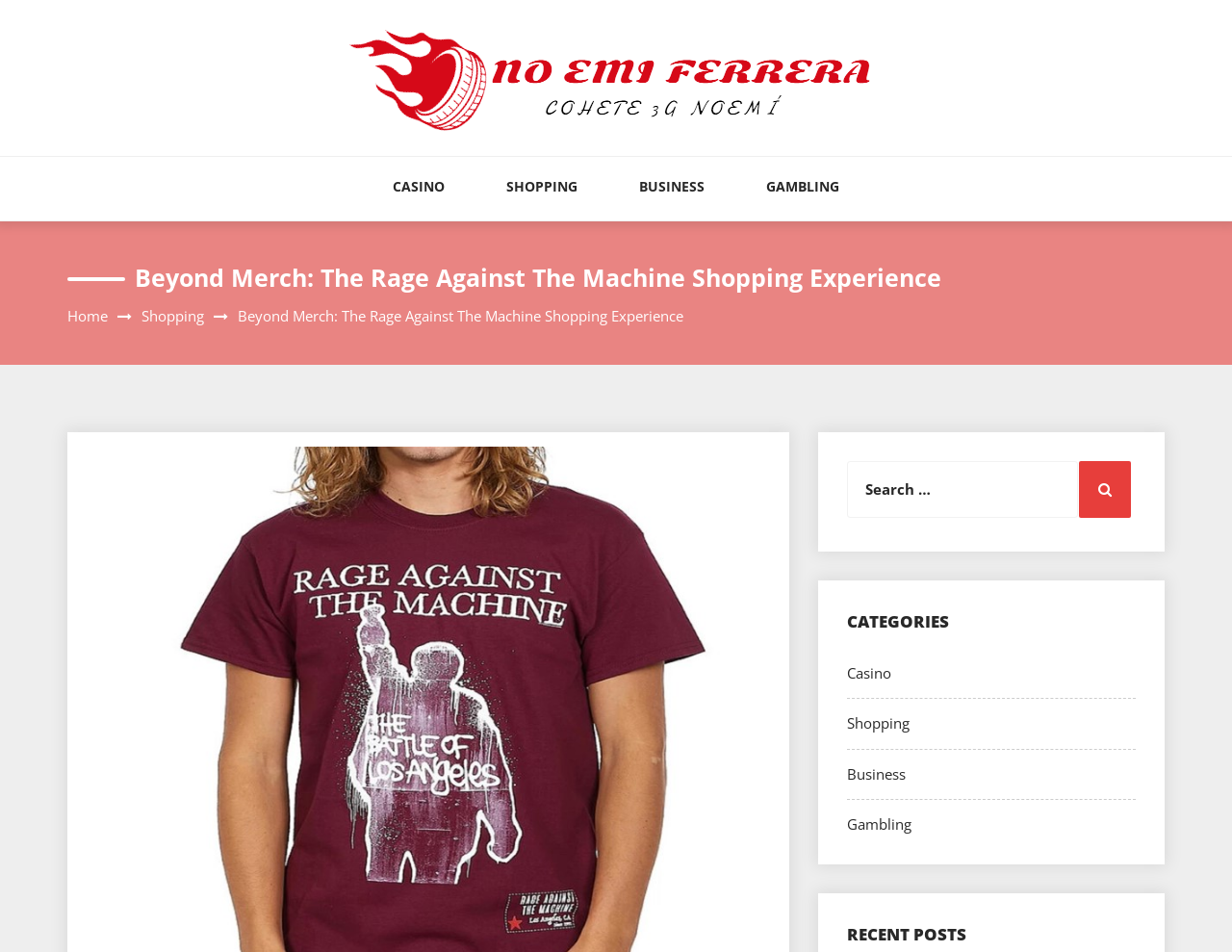Identify the bounding box coordinates of the element that should be clicked to fulfill this task: "Learn more about the latest news". The coordinates should be provided as four float numbers between 0 and 1, i.e., [left, top, right, bottom].

None